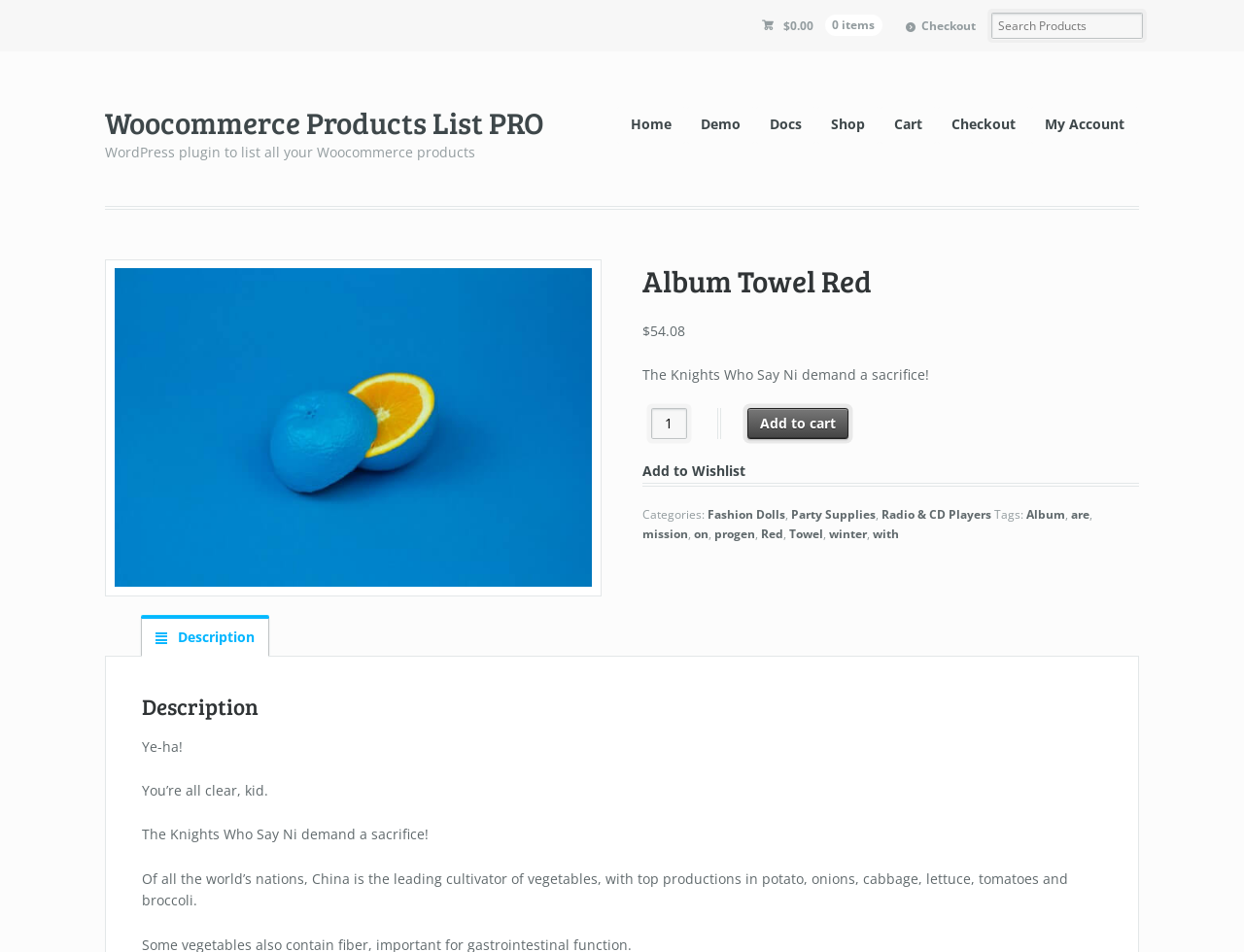Locate the bounding box coordinates of the clickable region necessary to complete the following instruction: "Contact US". Provide the coordinates in the format of four float numbers between 0 and 1, i.e., [left, top, right, bottom].

None